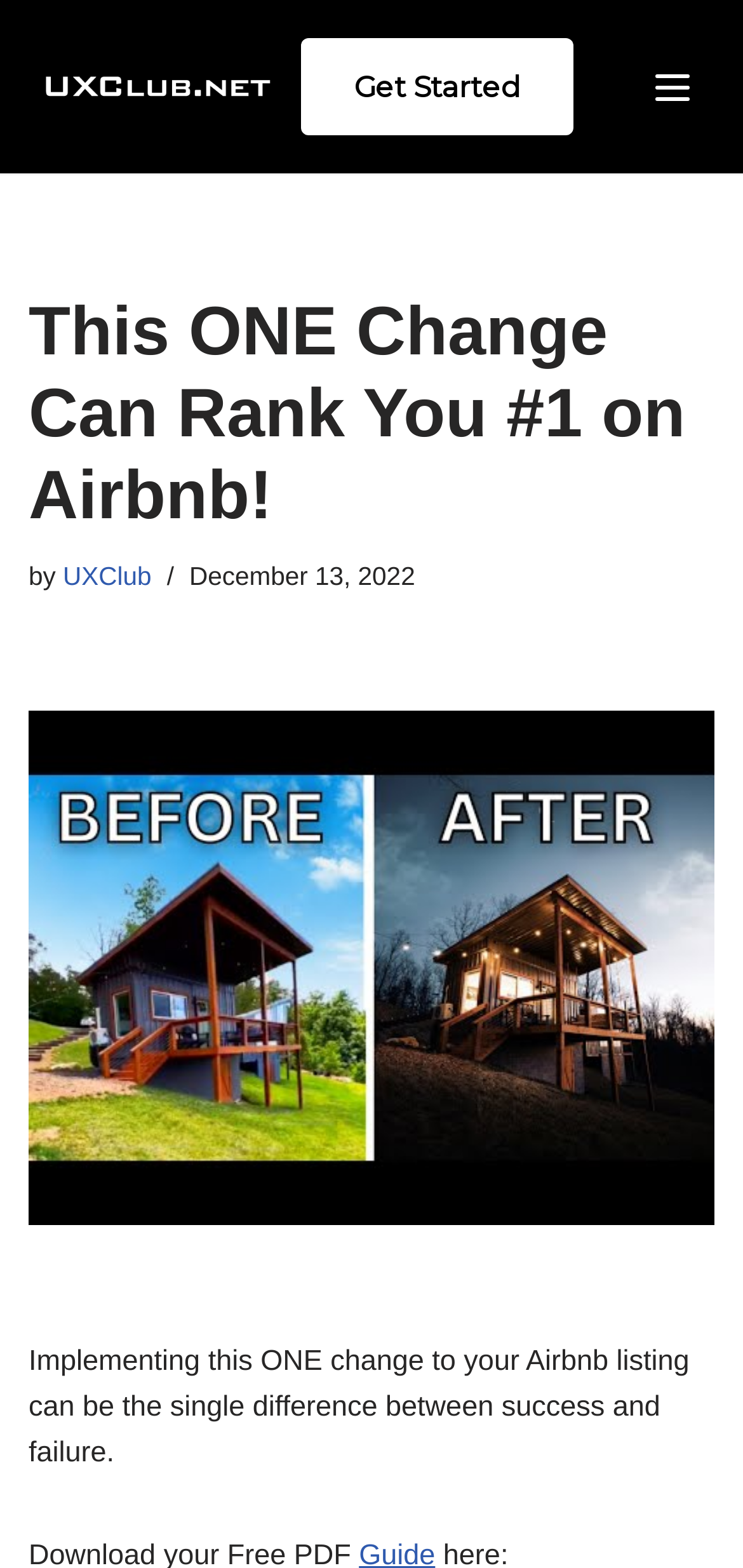Using the details from the image, please elaborate on the following question: What is the main topic of the article?

The main topic of the article can be inferred by looking at the text, which mentions 'Airbnb listing' and talks about making a change to it.